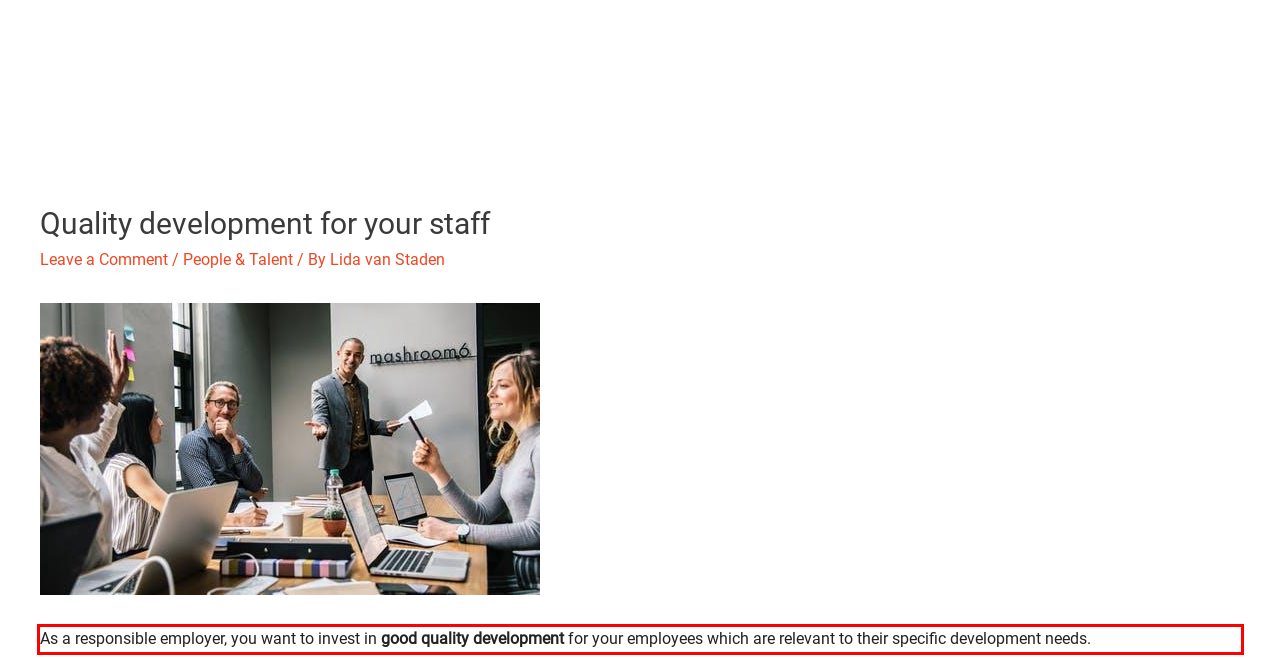Locate the red bounding box in the provided webpage screenshot and use OCR to determine the text content inside it.

As a responsible employer, you want to invest in good quality development for your employees which are relevant to their specific development needs.